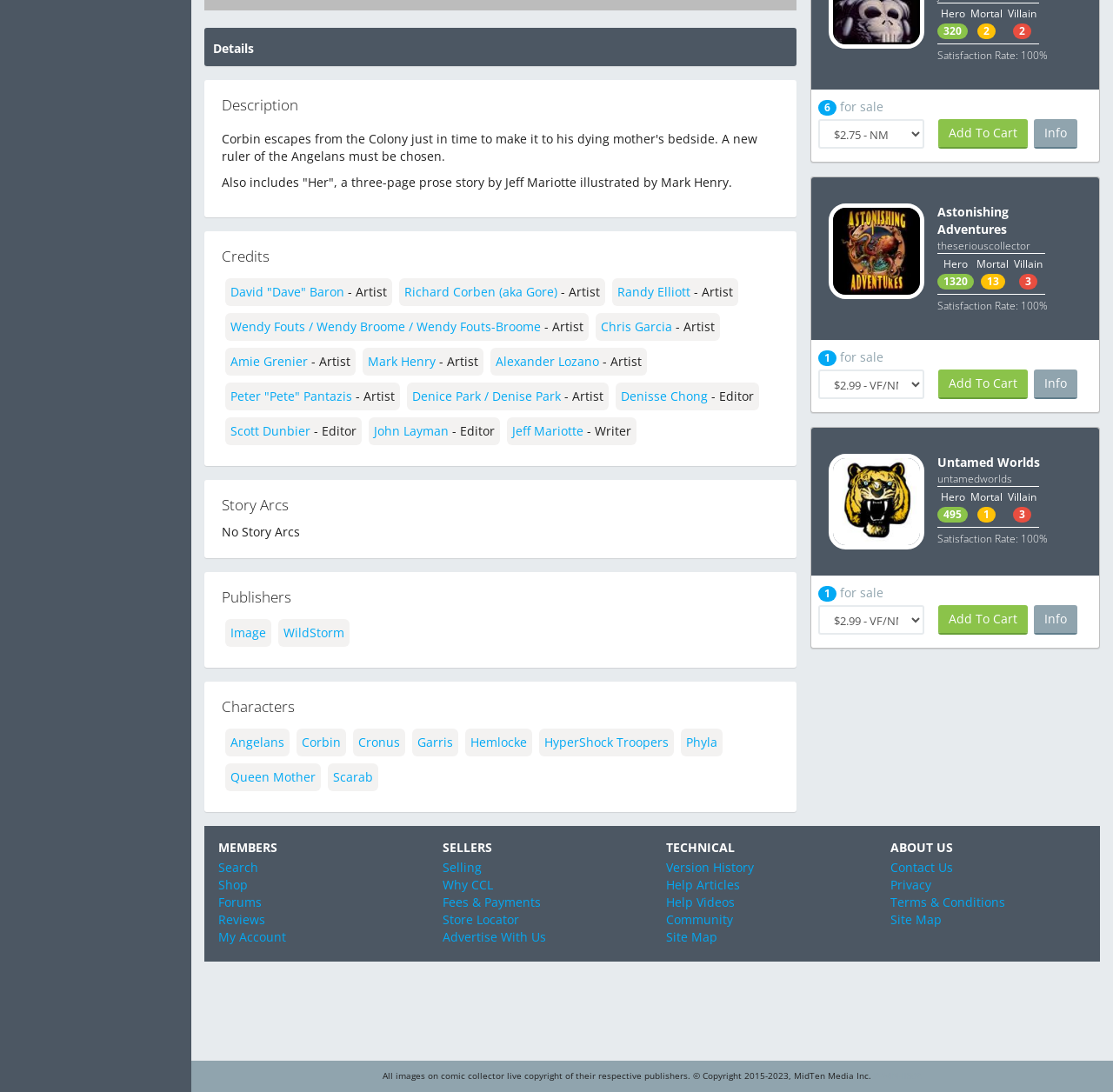Find and provide the bounding box coordinates for the UI element described here: "Randy Elliott". The coordinates should be given as four float numbers between 0 and 1: [left, top, right, bottom].

[0.555, 0.26, 0.62, 0.275]